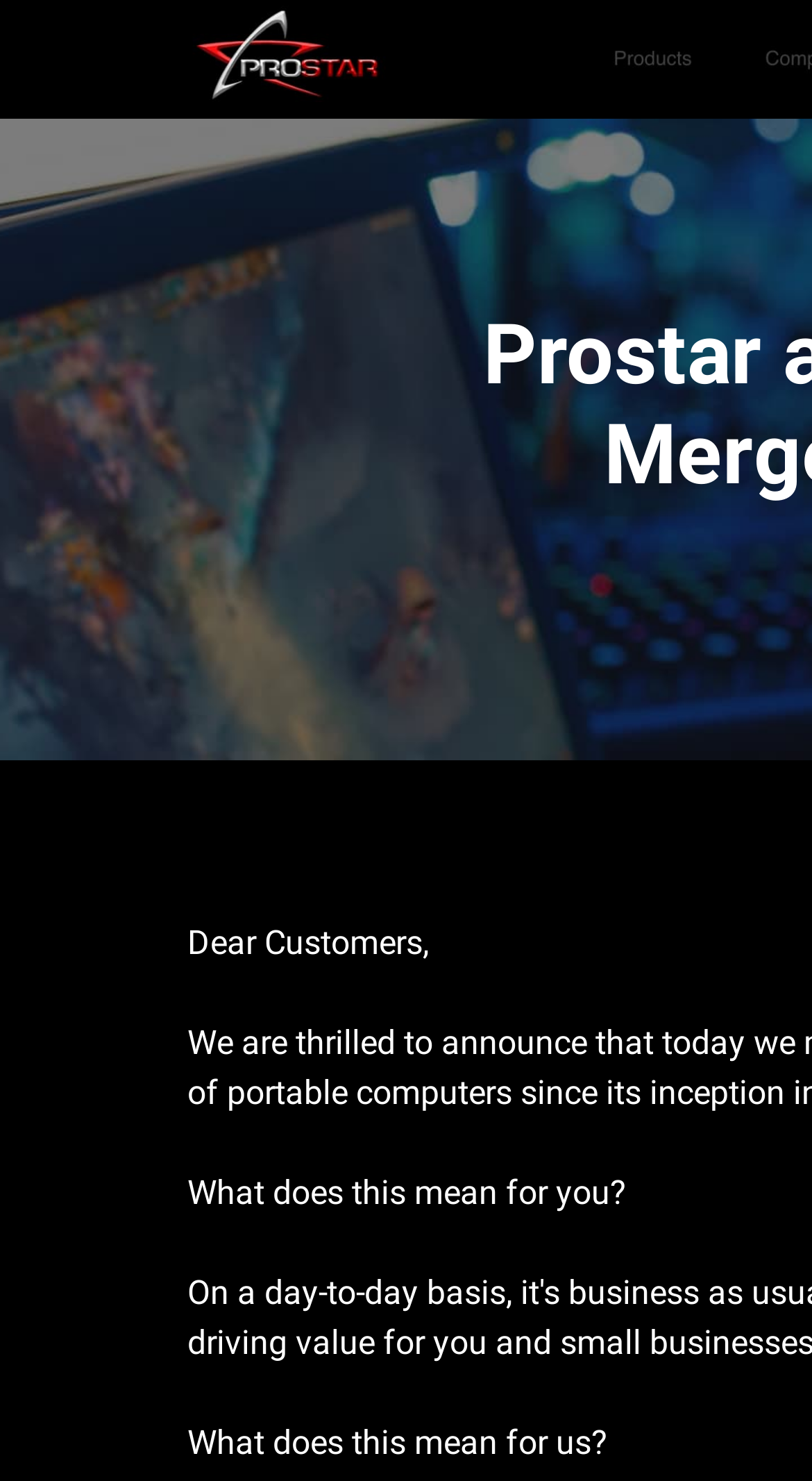Extract the main heading from the webpage content.

Prostar and Sager Computer
Merge Announcement